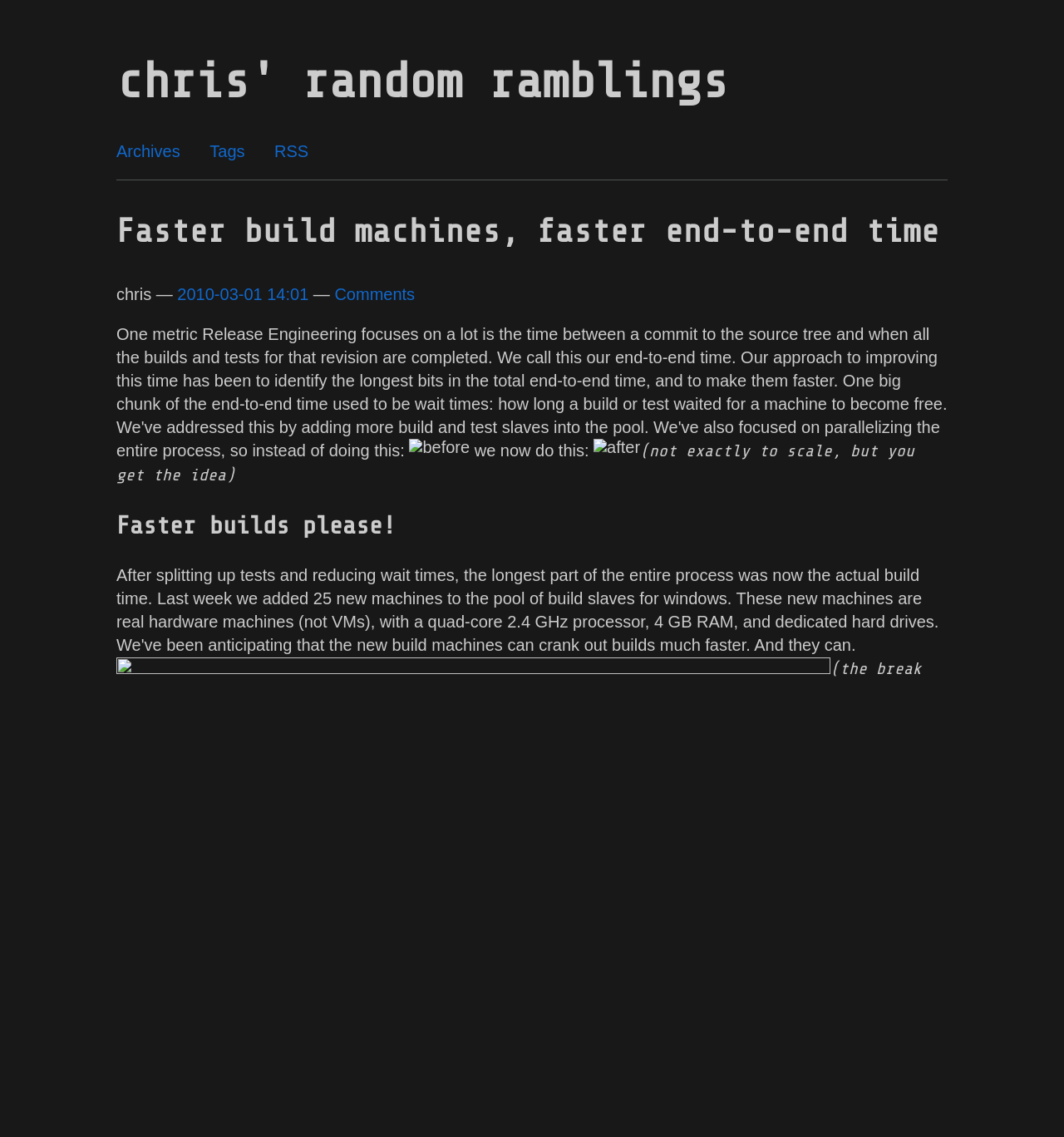Please give a succinct answer to the question in one word or phrase:
What is the date of the blog post?

2010-03-01 14:01